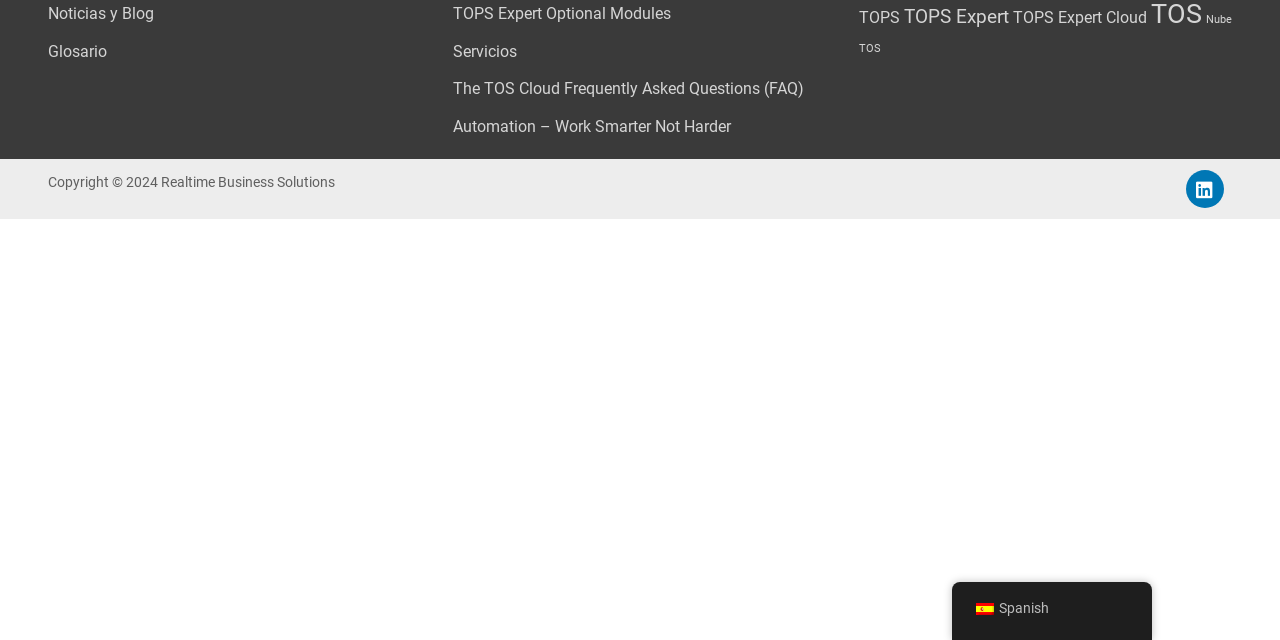Identify the bounding box for the described UI element. Provide the coordinates in (top-left x, top-left y, bottom-right x, bottom-right y) format with values ranging from 0 to 1: Nube TOS

[0.671, 0.02, 0.962, 0.085]